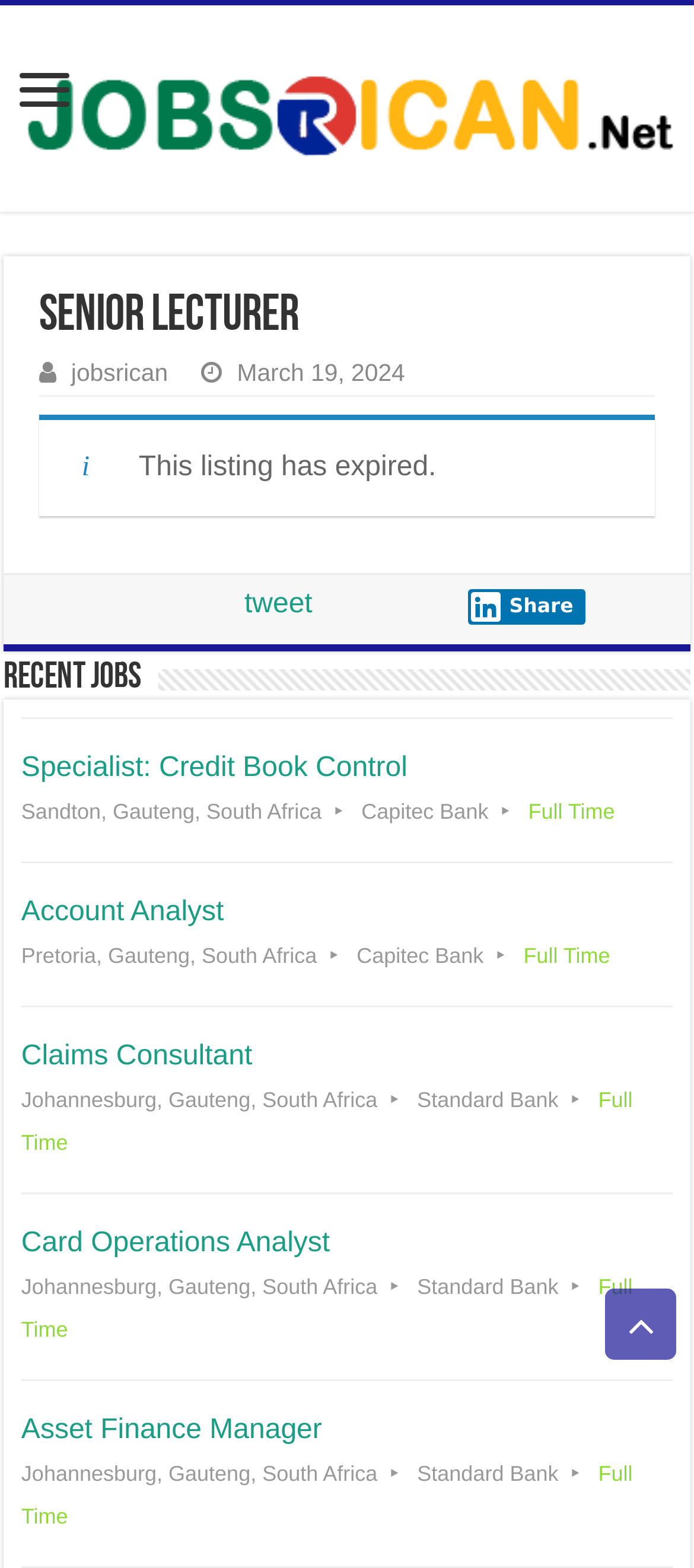Can you give a comprehensive explanation to the question given the content of the image?
What is the name of the website?

I determined the name of the website by looking at the heading element with the text 'Jobsrican' and the image with the same name, which suggests that it is the logo of the website.